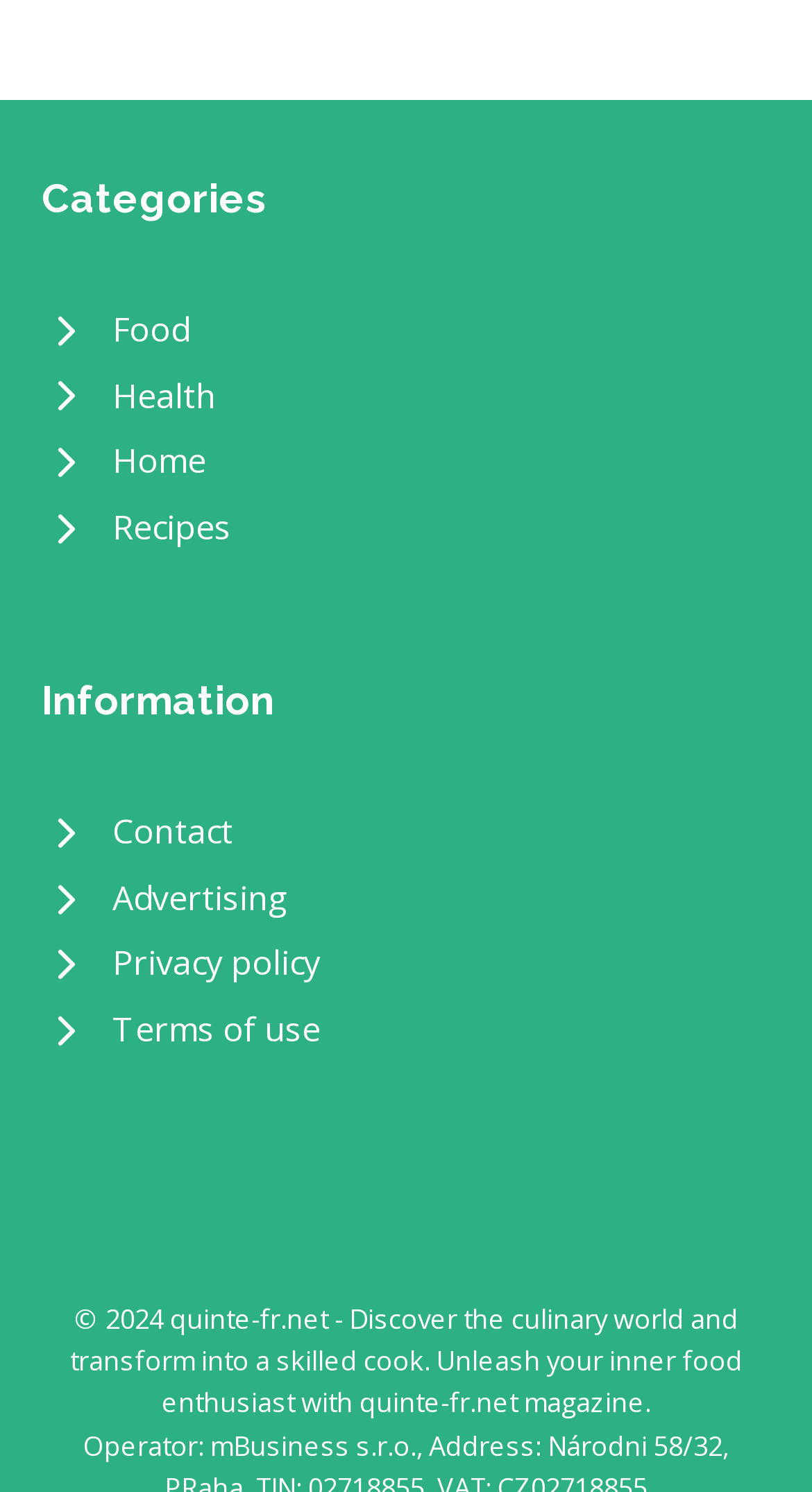Give a one-word or one-phrase response to the question: 
What is the purpose of this webpage?

Culinary world and cooking